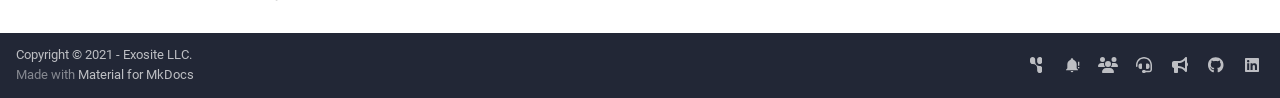By analyzing the image, answer the following question with a detailed response: What is the name of the material used for MkDocs?

The name of the material used for MkDocs can be found at the bottom of the webpage, where it says 'Made with Material for MkDocs'.